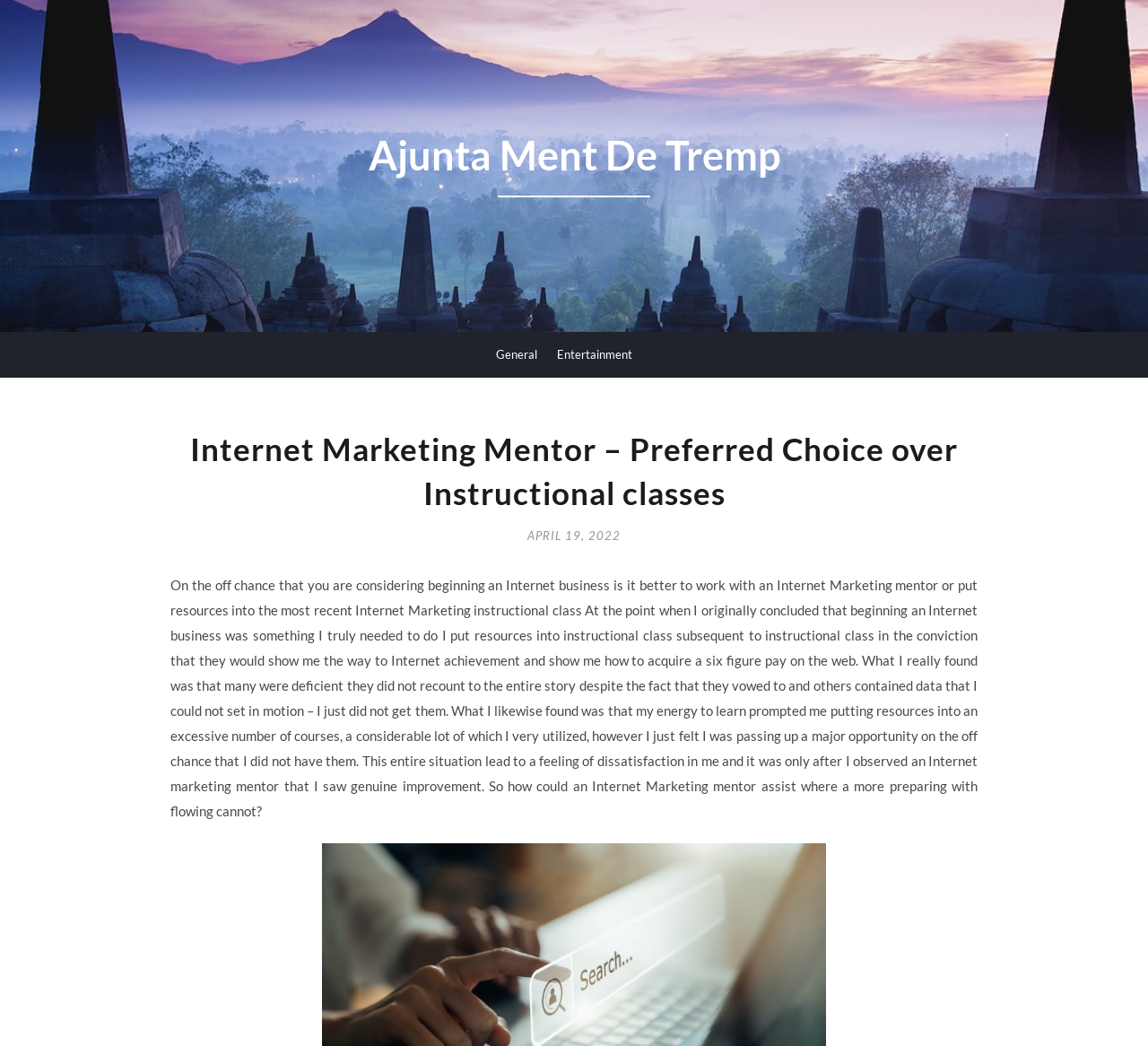Bounding box coordinates are specified in the format (top-left x, top-left y, bottom-right x, bottom-right y). All values are floating point numbers bounded between 0 and 1. Please provide the bounding box coordinate of the region this sentence describes: FAQ

None